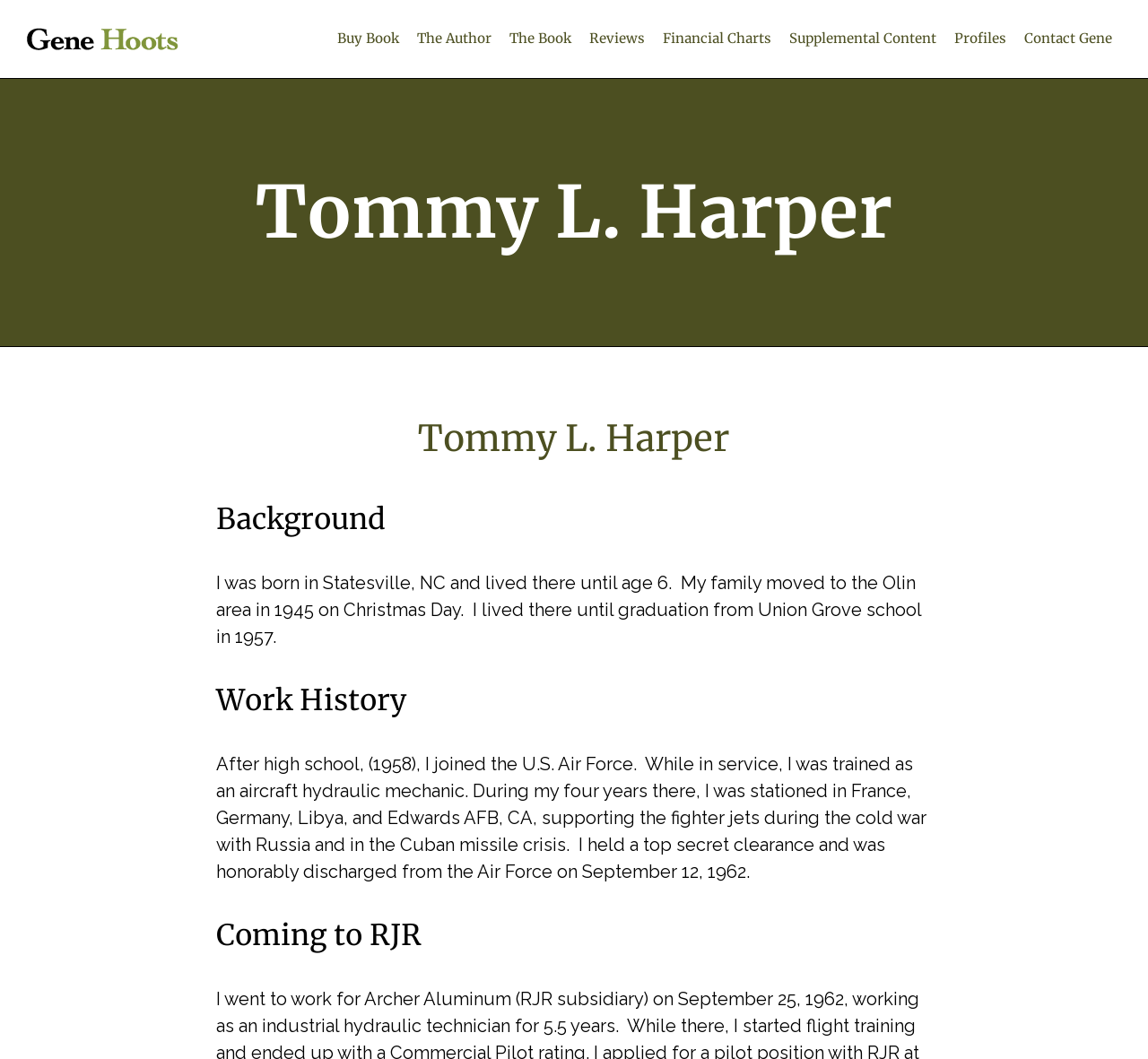Please find the bounding box for the following UI element description. Provide the coordinates in (top-left x, top-left y, bottom-right x, bottom-right y) format, with values between 0 and 1: Profiles

[0.823, 0.0, 0.884, 0.071]